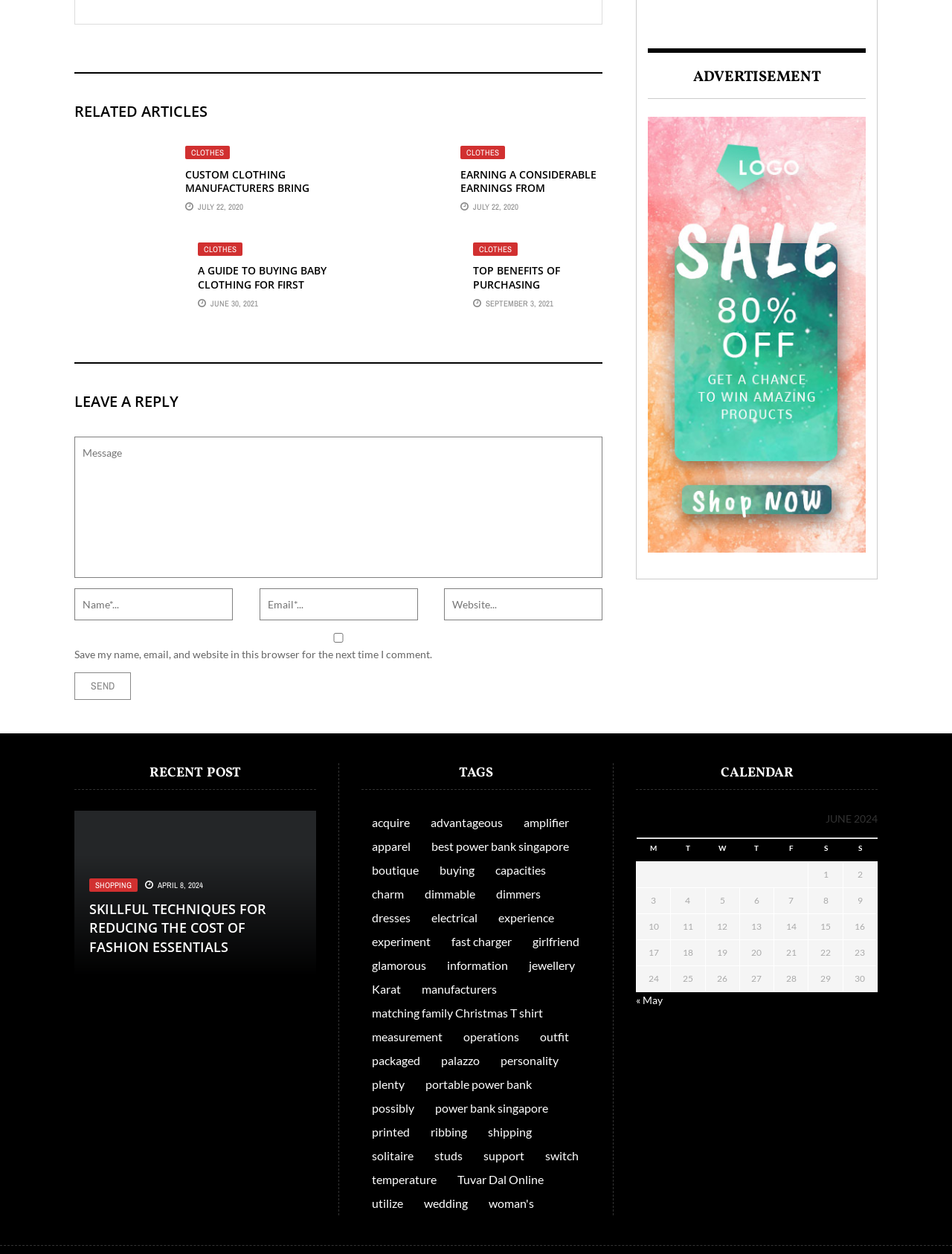Show the bounding box coordinates for the element that needs to be clicked to execute the following instruction: "Enter a message in the 'Message' textbox". Provide the coordinates in the form of four float numbers between 0 and 1, i.e., [left, top, right, bottom].

[0.078, 0.348, 0.633, 0.461]